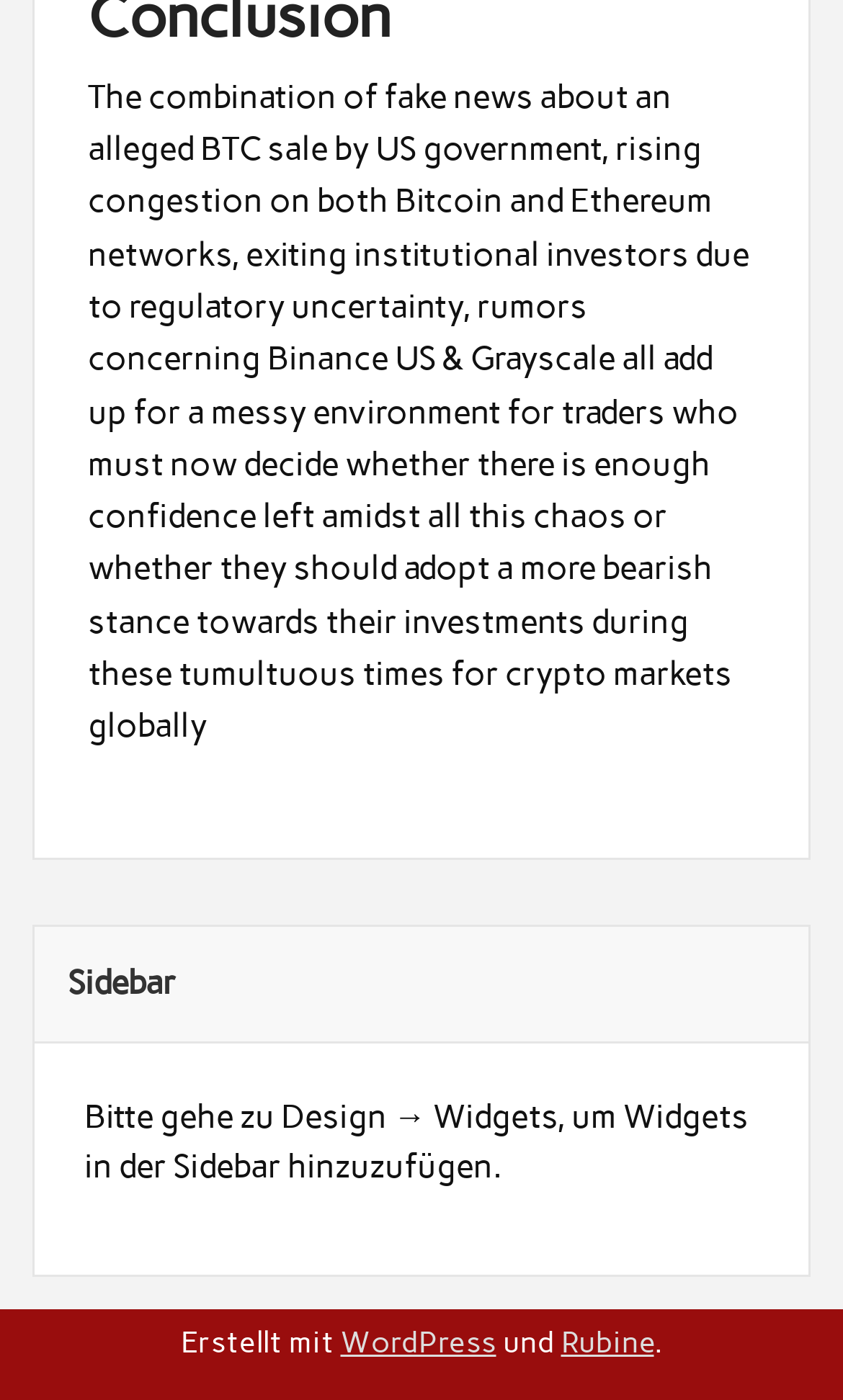What is the name of the platform used to create the website?
Based on the image, answer the question with as much detail as possible.

At the bottom of the webpage, there is a credit mentioning 'Erstellt mit WordPress und Rubine', which indicates that the website was created using WordPress.